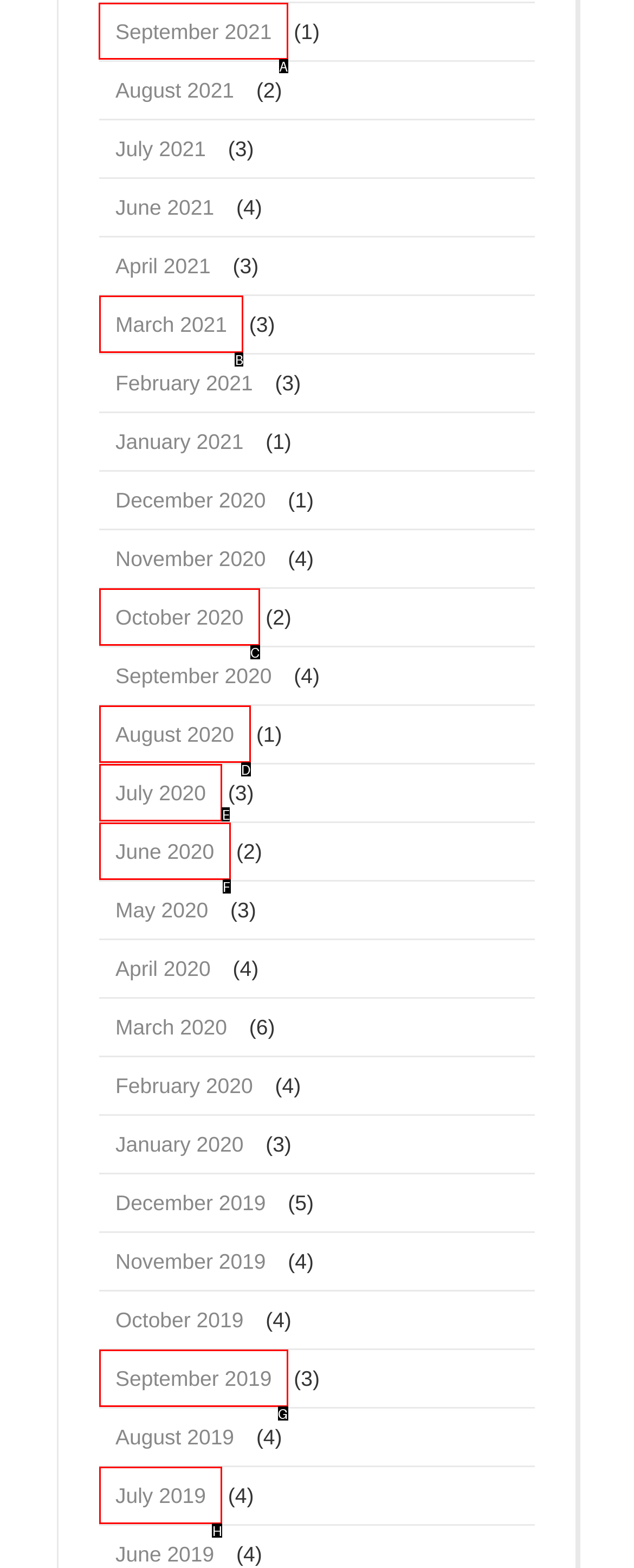Determine which HTML element I should select to execute the task: View September 2021
Reply with the corresponding option's letter from the given choices directly.

A